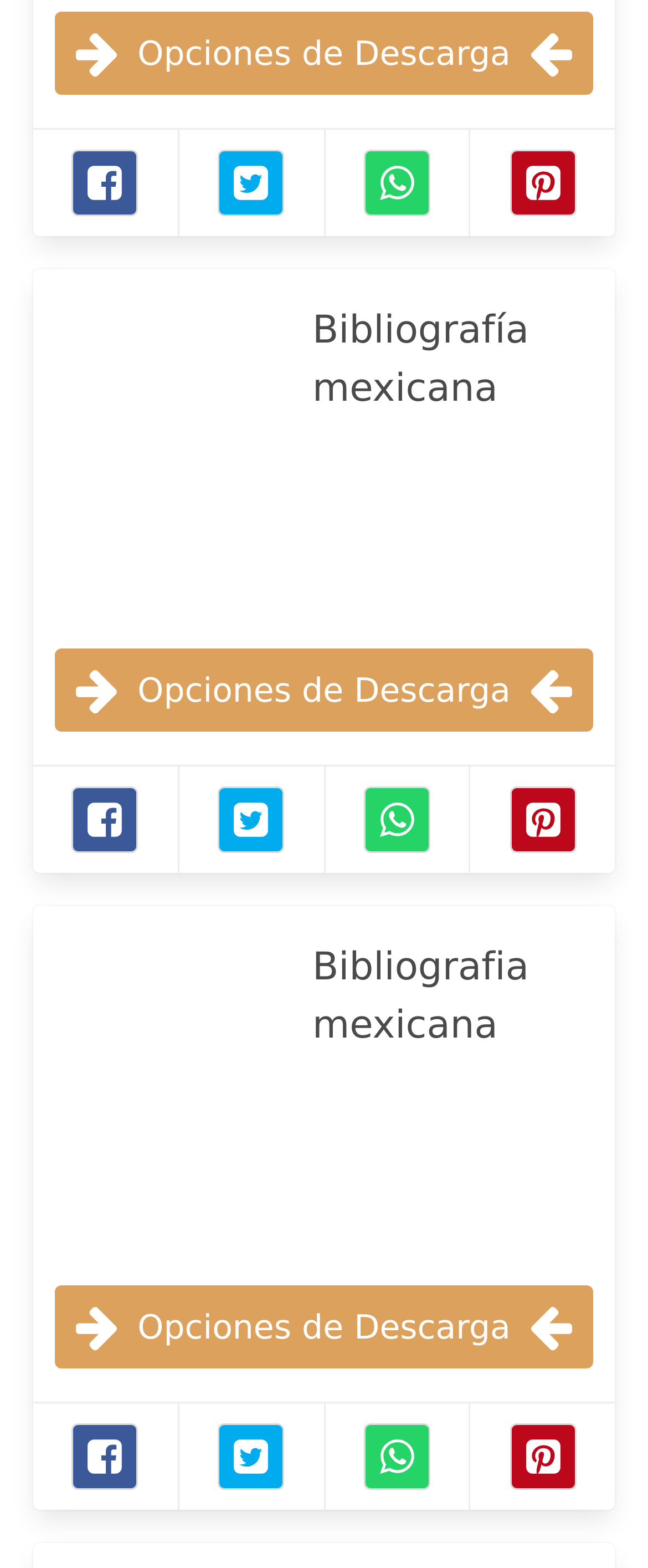Identify the bounding box coordinates of the element to click to follow this instruction: 'connect with us on Facebook'. Ensure the coordinates are four float values between 0 and 1, provided as [left, top, right, bottom].

None